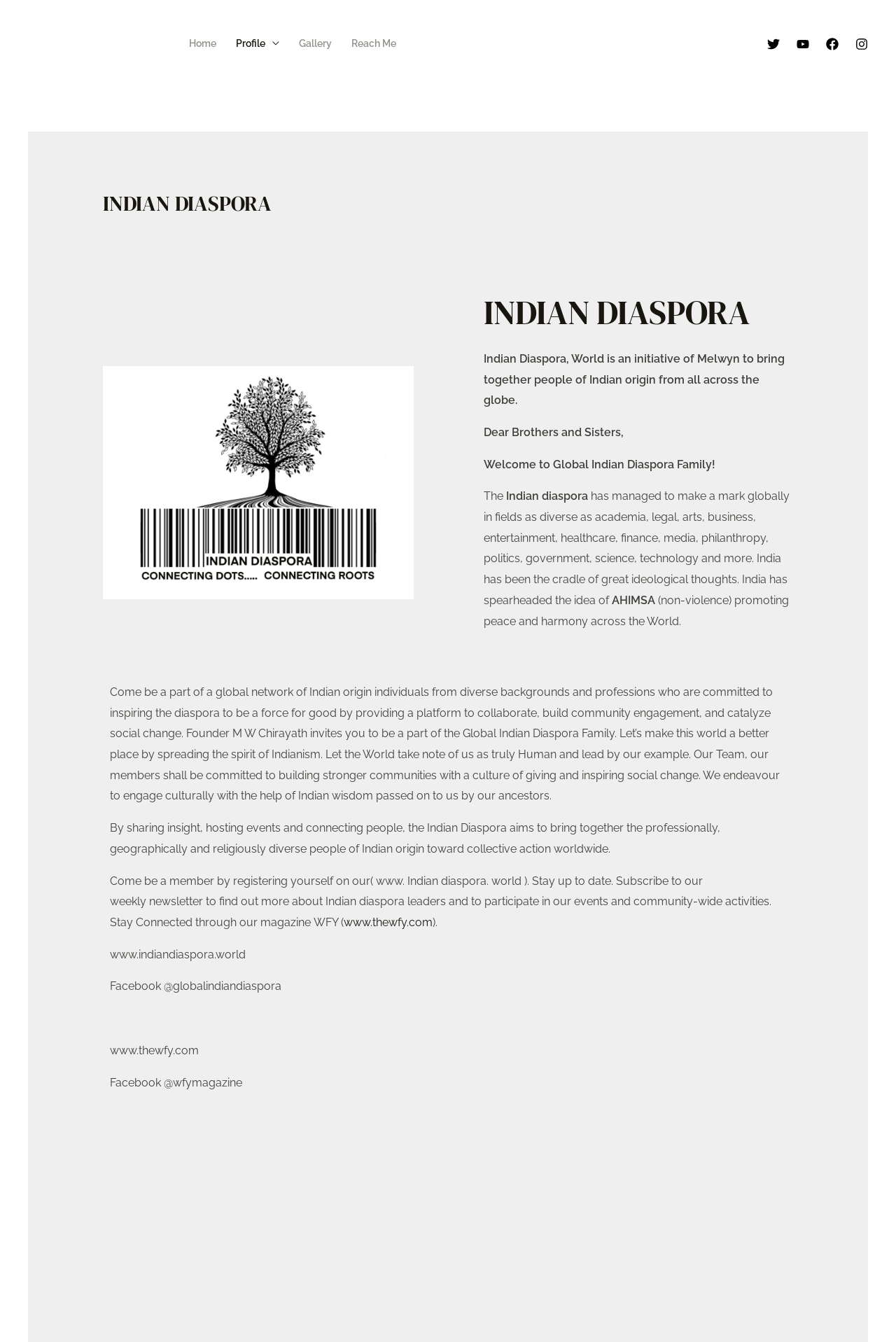Please specify the bounding box coordinates of the clickable section necessary to execute the following command: "Visit the Facebook page of Global Indian Diaspora".

[0.122, 0.73, 0.314, 0.74]